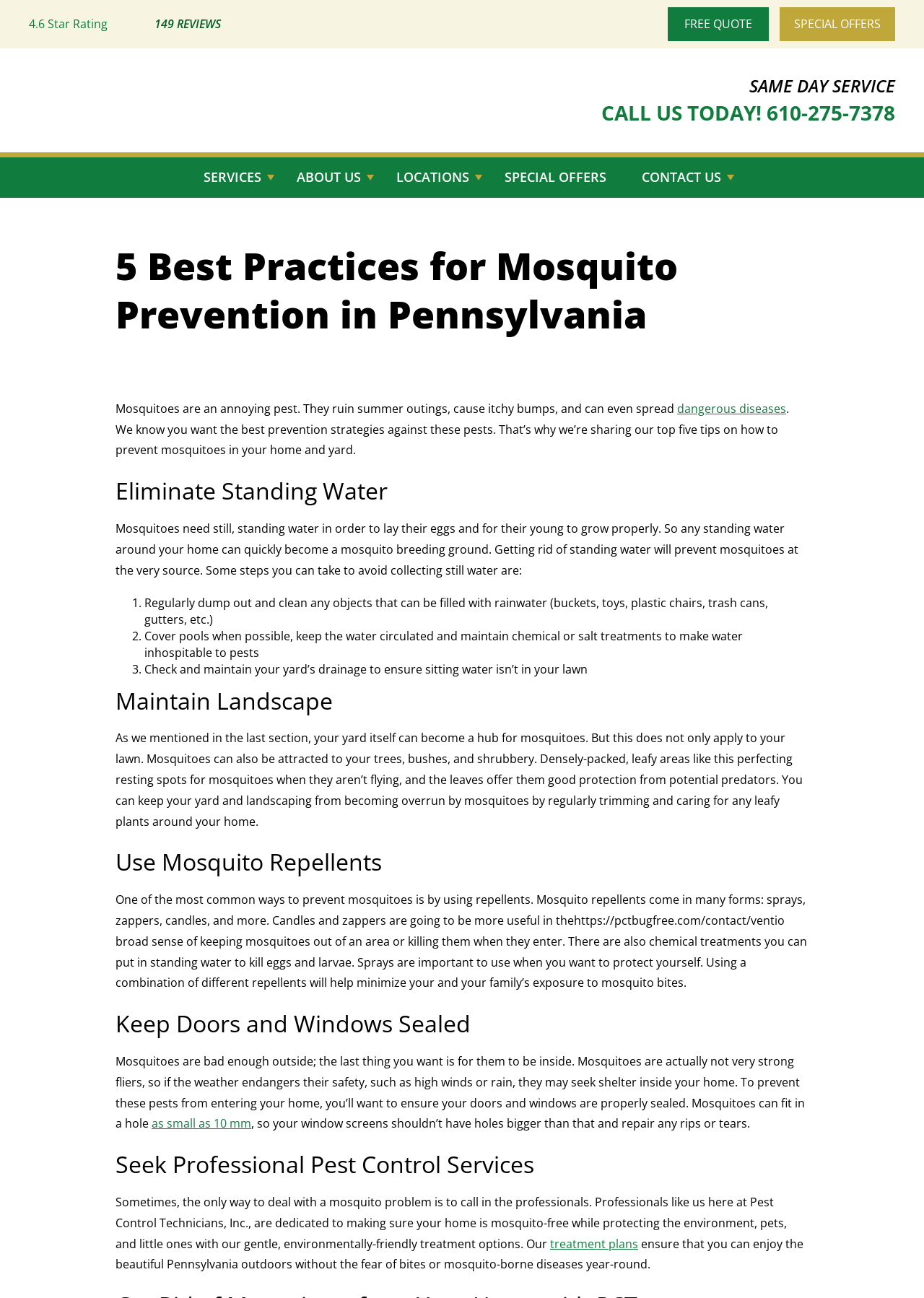Provide a brief response to the question using a single word or phrase: 
What is the purpose of using mosquito repellents?

Minimize exposure to mosquito bites